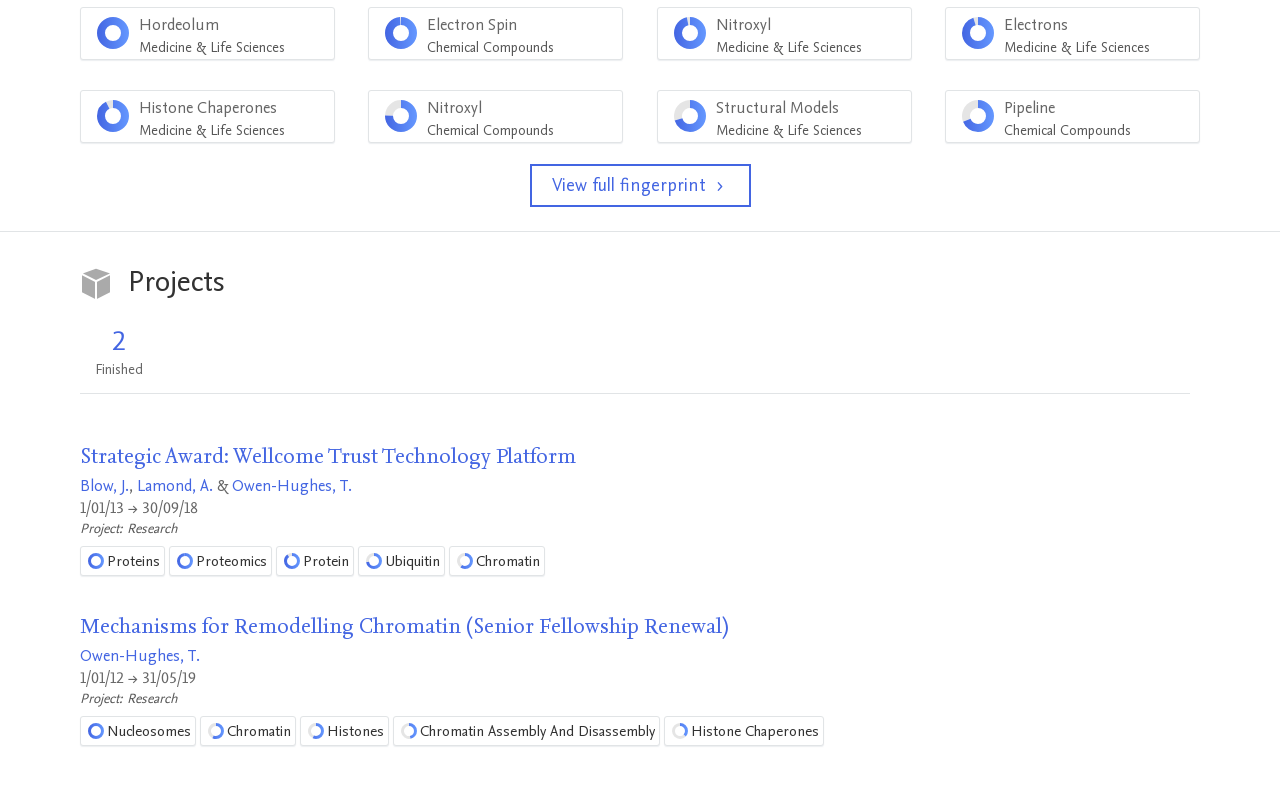Determine the bounding box coordinates of the section to be clicked to follow the instruction: "Choose 'Nucleosomes 100%'". The coordinates should be given as four float numbers between 0 and 1, formatted as [left, top, right, bottom].

[0.062, 0.904, 0.153, 0.941]